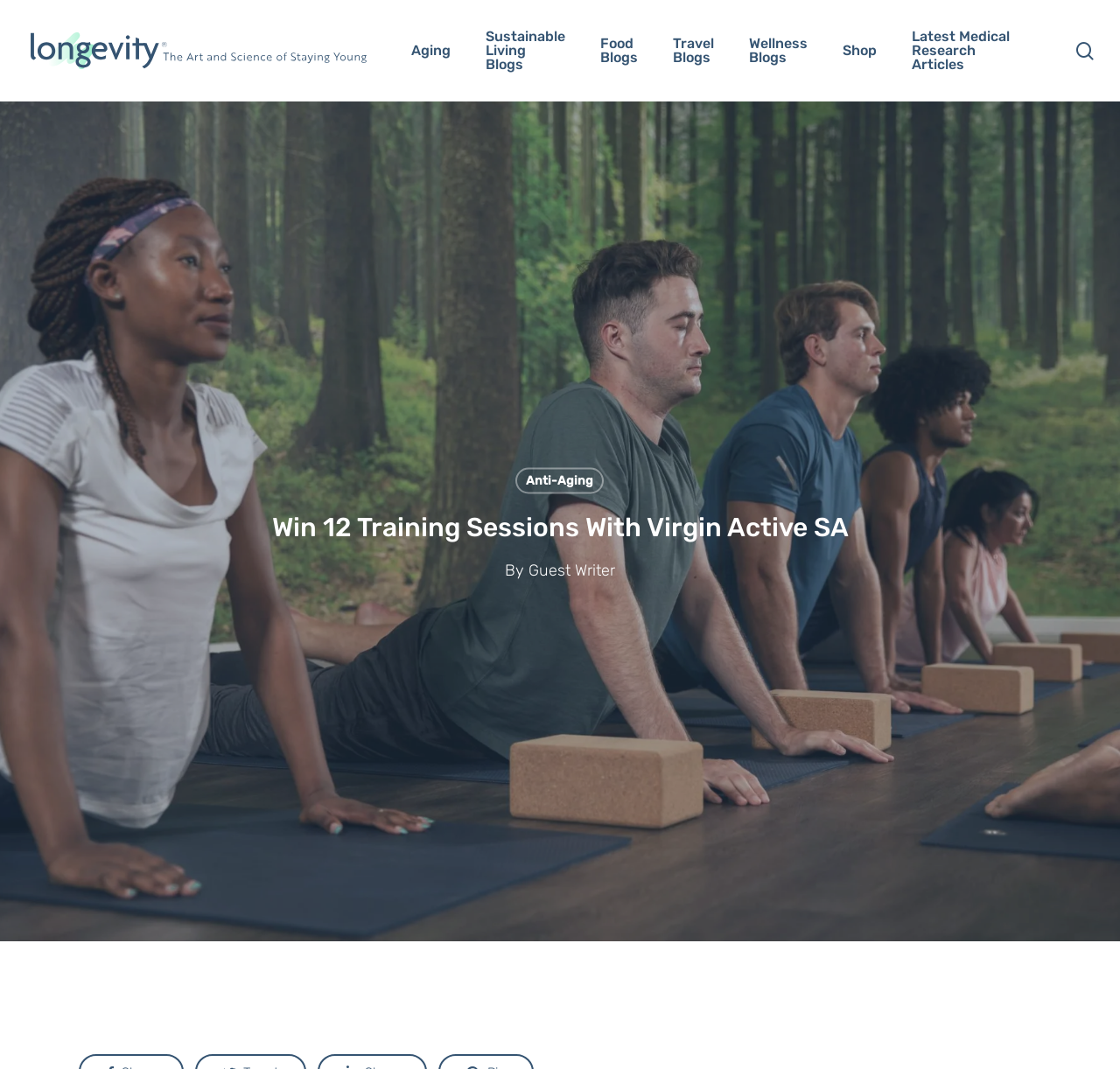Pinpoint the bounding box coordinates of the clickable area necessary to execute the following instruction: "Search for something". The coordinates should be given as four float numbers between 0 and 1, namely [left, top, right, bottom].

[0.07, 0.151, 0.93, 0.214]